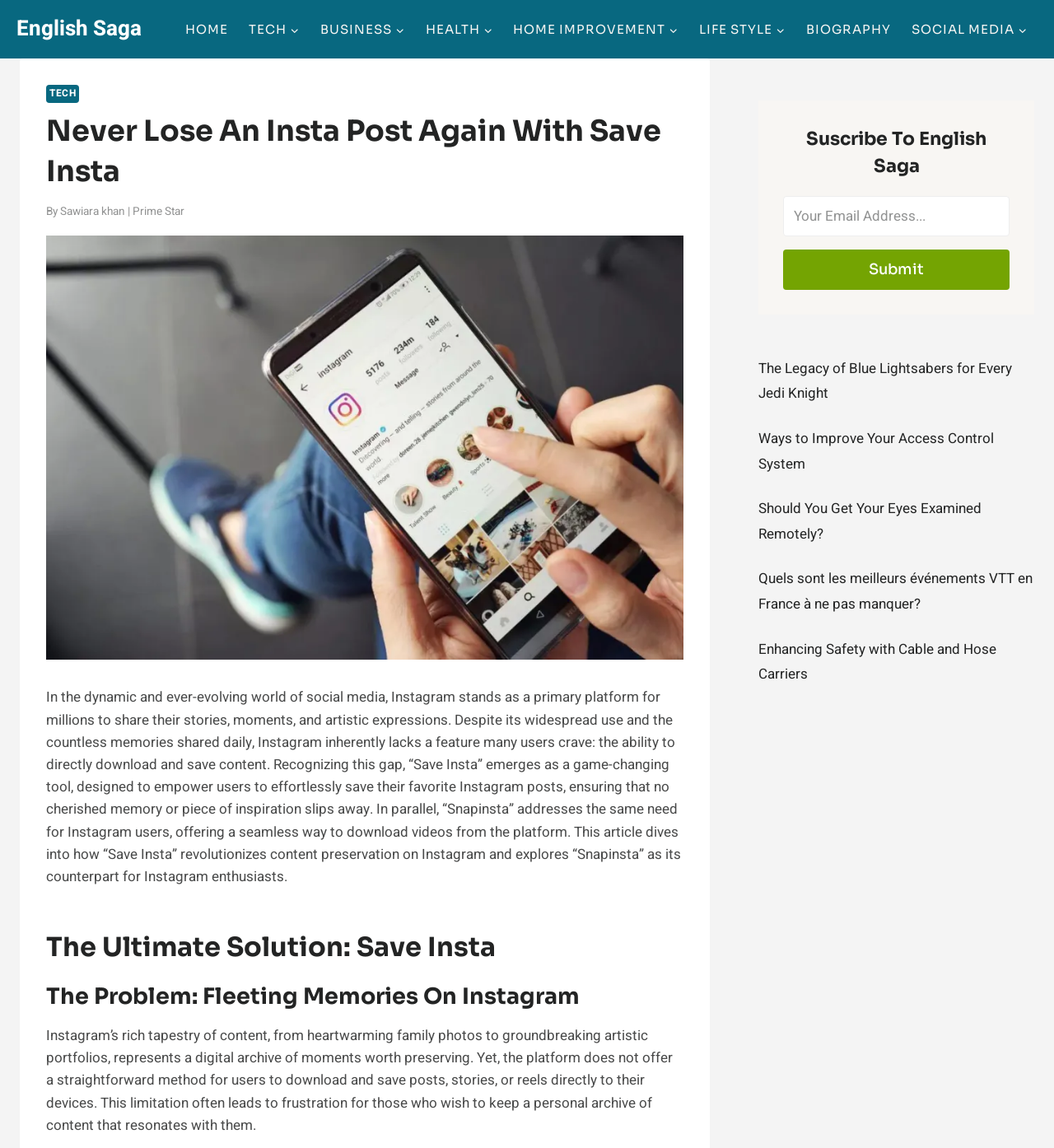Respond concisely with one word or phrase to the following query:
How many links are present in the primary navigation?

9